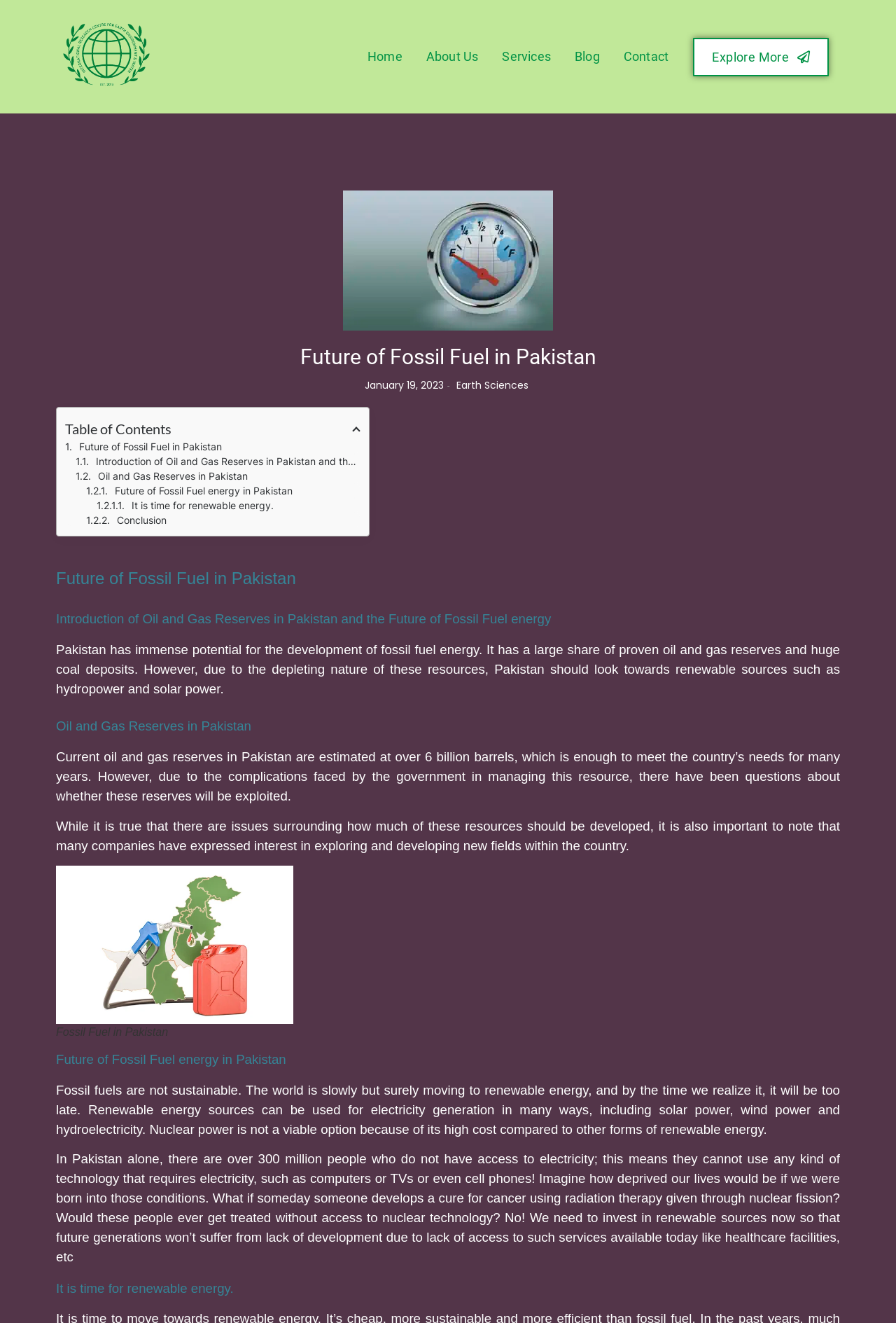Please provide a short answer using a single word or phrase for the question:
What is the number of people in Pakistan without access to electricity?

Over 300 million